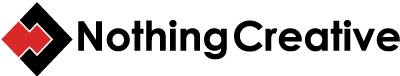What type of font is used for the text?
Please respond to the question with a detailed and informative answer.

The text 'Nothing Creative' is displayed in a sleek and modern typeface, which emphasizes clarity and professionalism, suggesting a contemporary and sophisticated design approach.